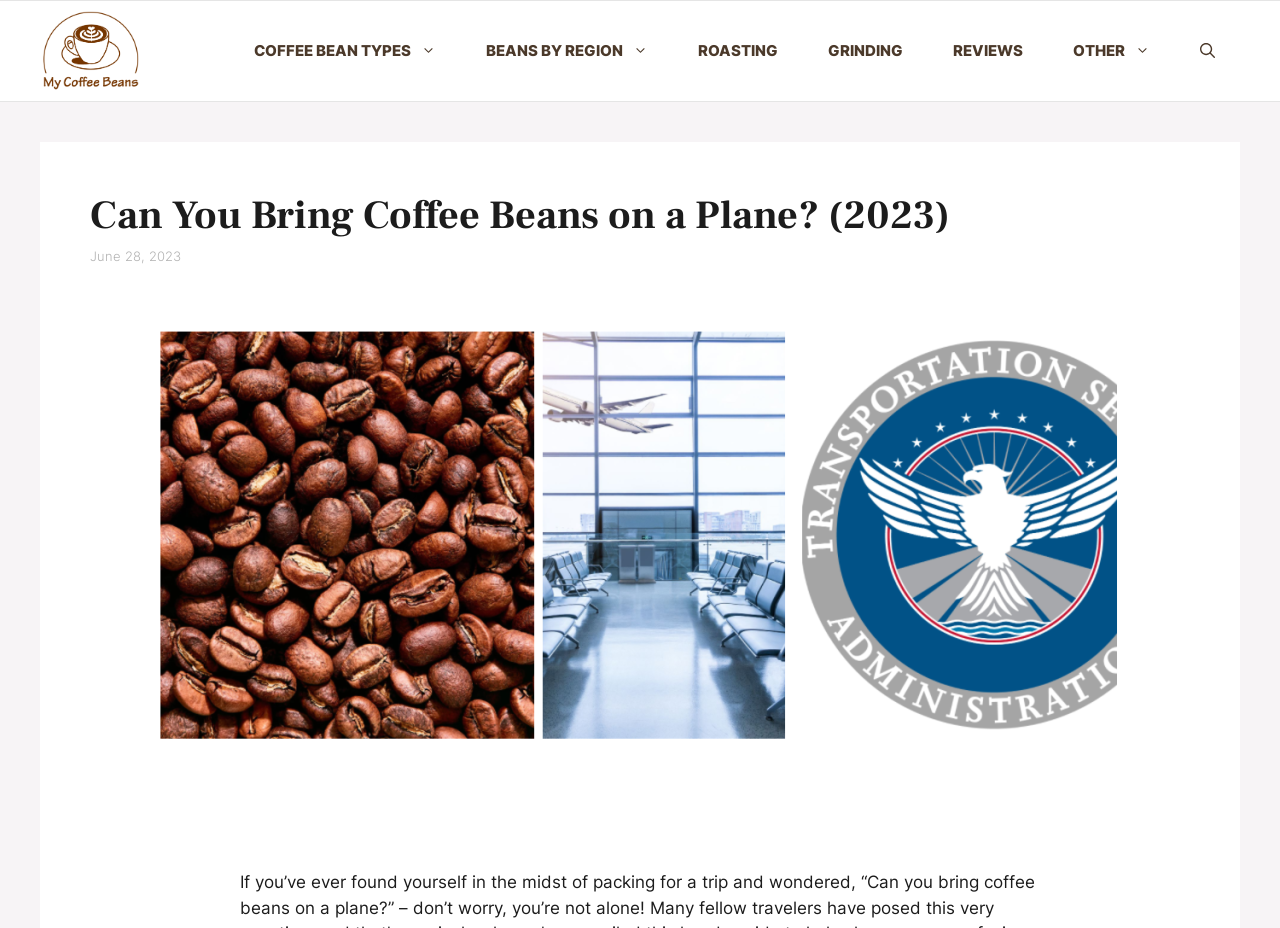Locate the bounding box coordinates for the element described below: "Other". The coordinates must be four float values between 0 and 1, formatted as [left, top, right, bottom].

[0.819, 0.001, 0.918, 0.109]